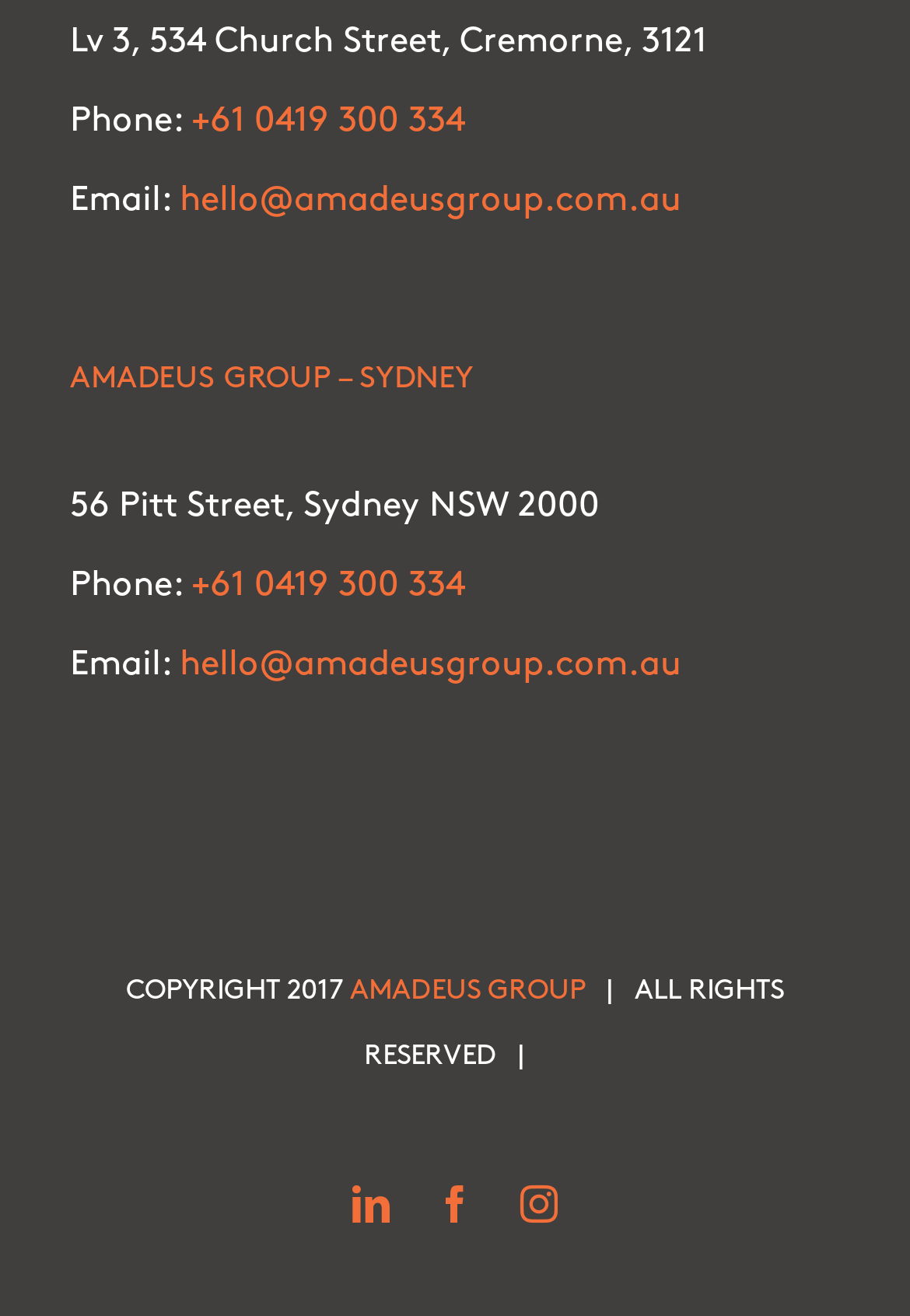Please identify the bounding box coordinates of the clickable region that I should interact with to perform the following instruction: "Send an email to hello@amadeusgroup.com.au". The coordinates should be expressed as four float numbers between 0 and 1, i.e., [left, top, right, bottom].

[0.197, 0.493, 0.749, 0.518]